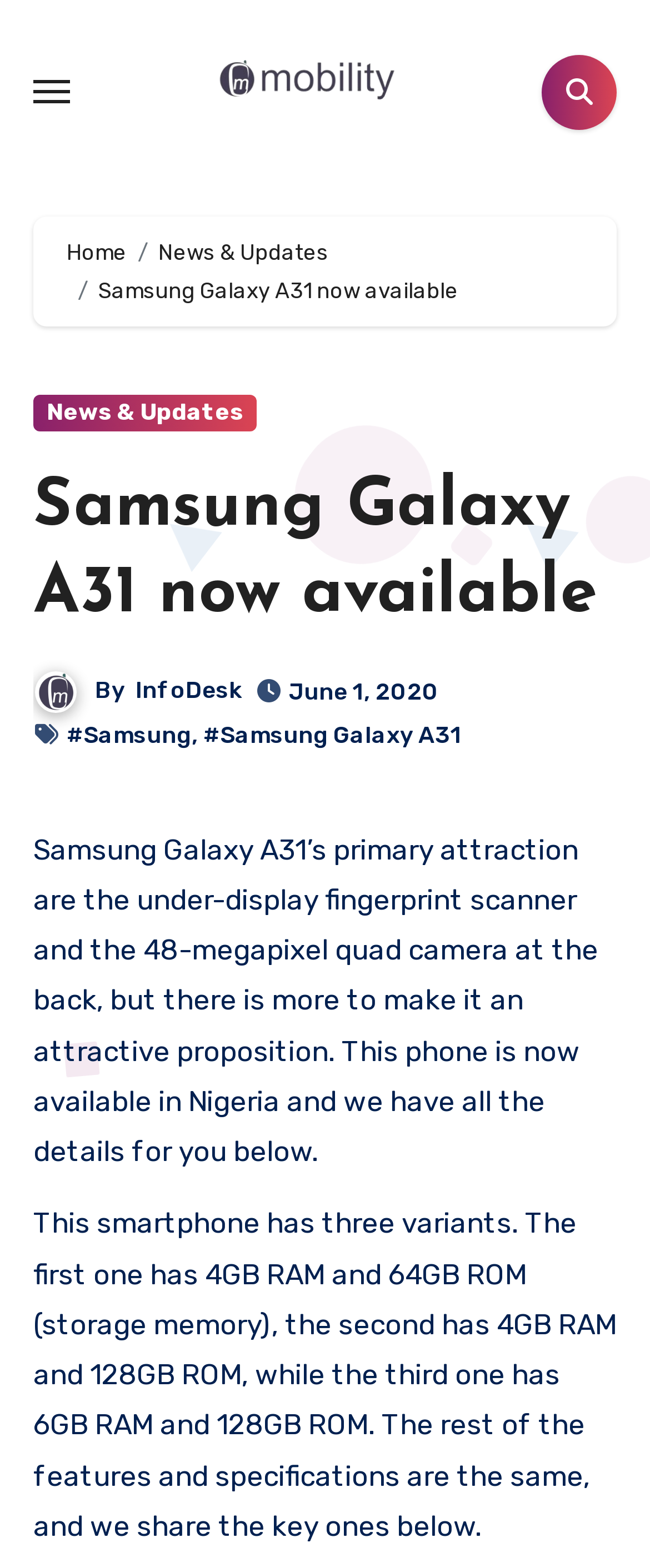Who is the author of the article?
Please analyze the image and answer the question with as much detail as possible.

The webpage shows an avatar of InfoDesk, and the text 'By' followed by the name 'InfoDesk', indicating that InfoDesk is the author of the article.